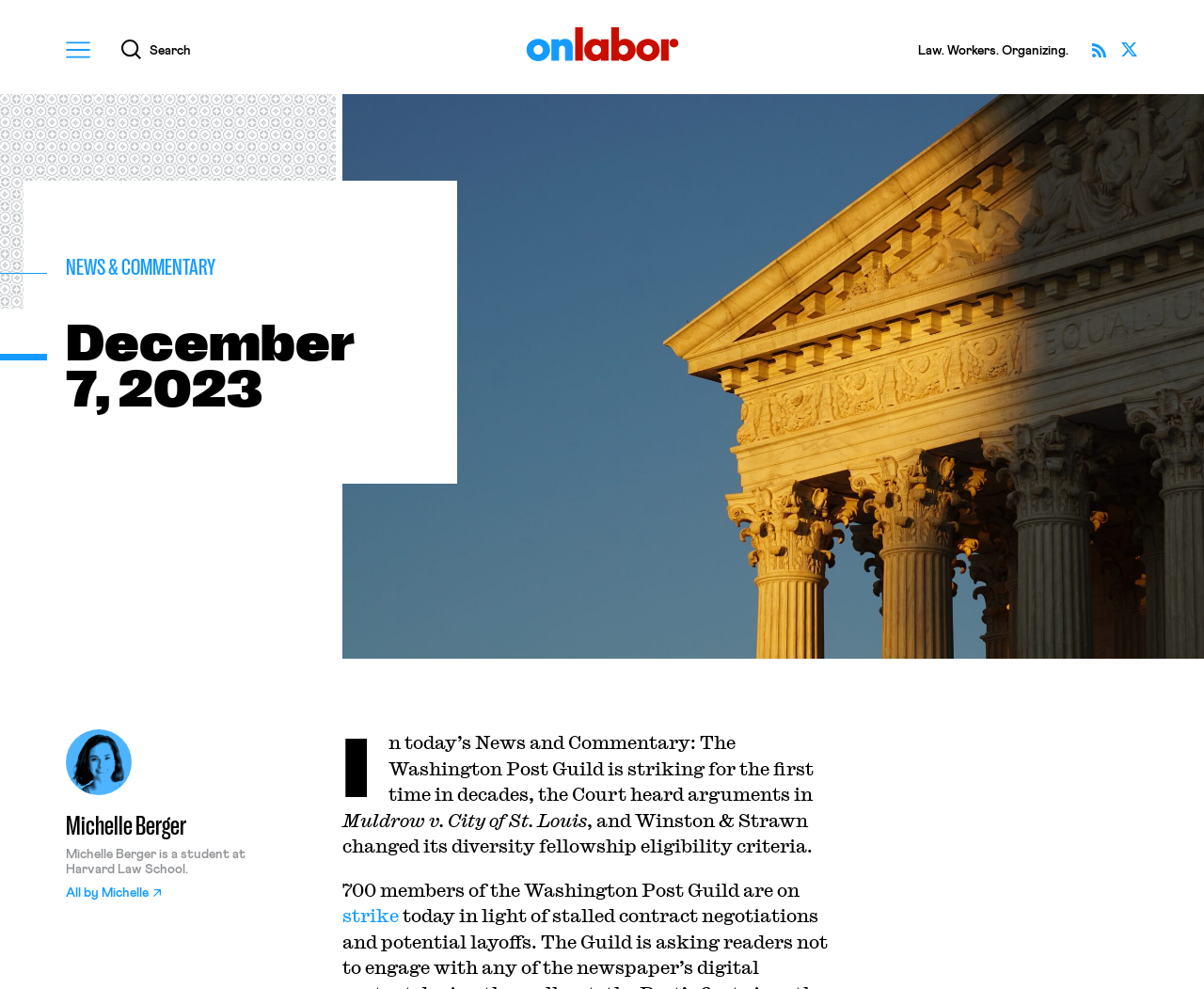Locate the bounding box coordinates of the element I should click to achieve the following instruction: "Search for something".

[0.097, 0.035, 0.168, 0.066]